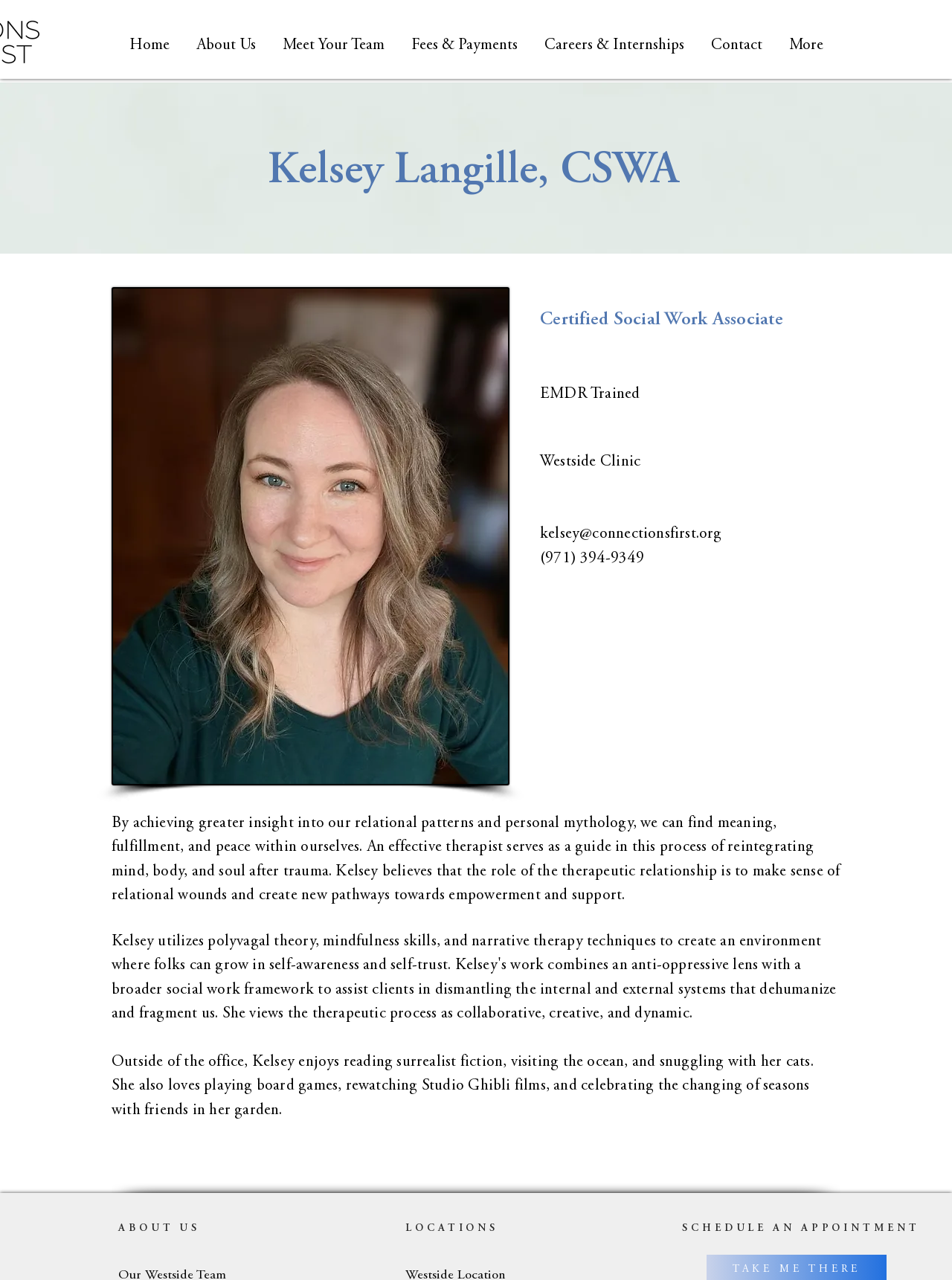Please provide a one-word or short phrase answer to the question:
What is the name of the therapist?

Kelsey Langille